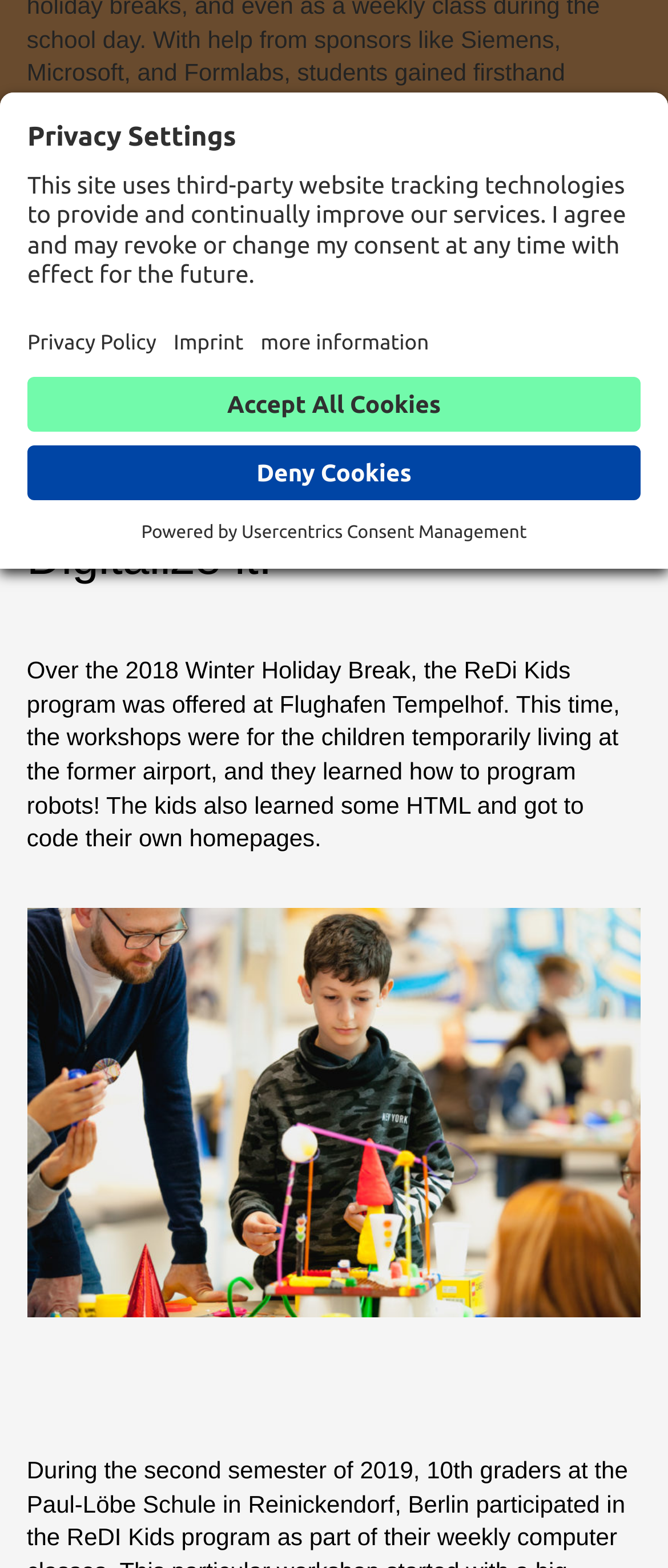From the webpage screenshot, predict the bounding box coordinates (top-left x, top-left y, bottom-right x, bottom-right y) for the UI element described here: Usercentrics Consent Management

[0.361, 0.332, 0.789, 0.345]